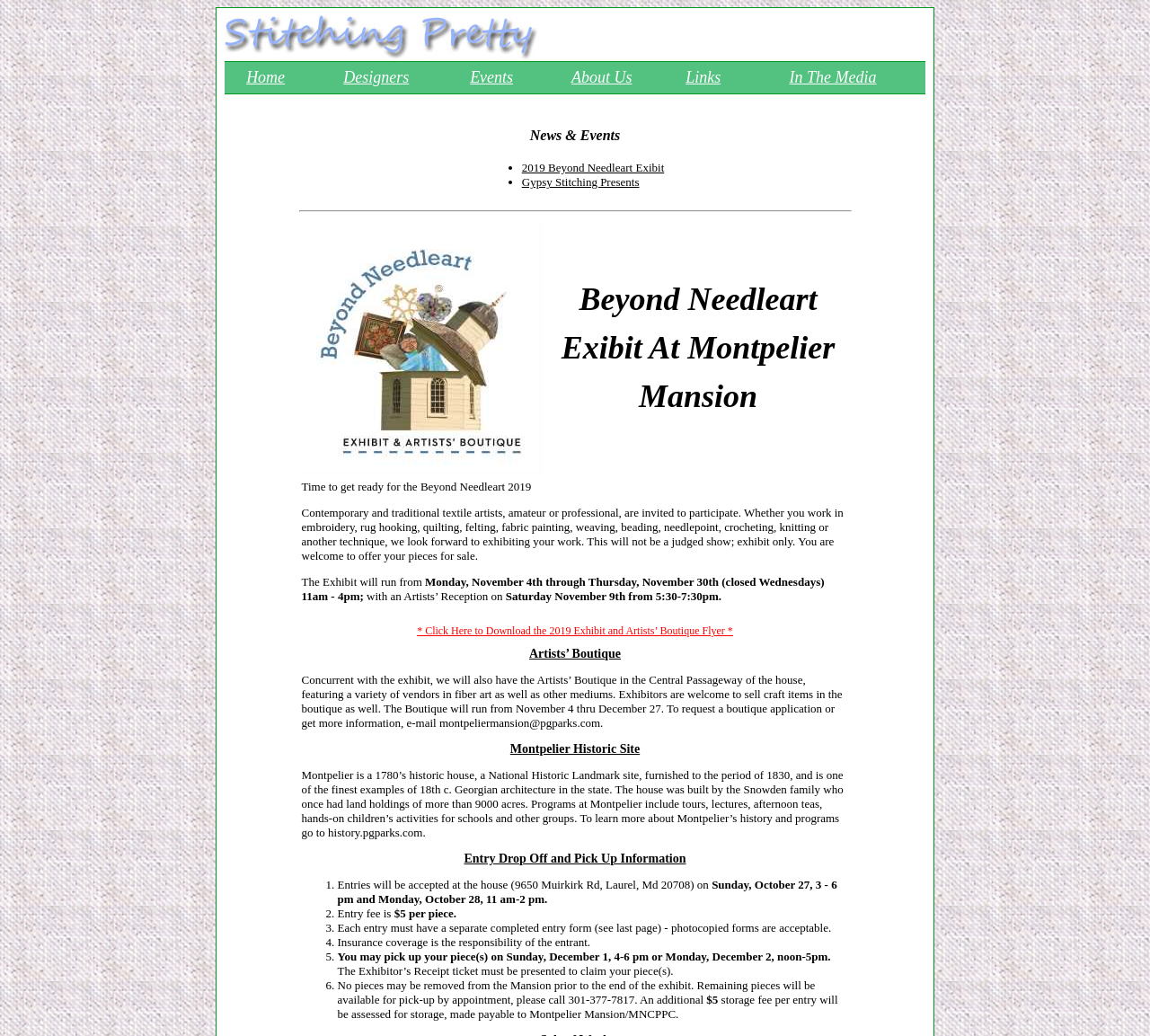Please determine the bounding box coordinates for the element with the description: "2019 Beyond Needleart Exibit".

[0.454, 0.155, 0.578, 0.168]